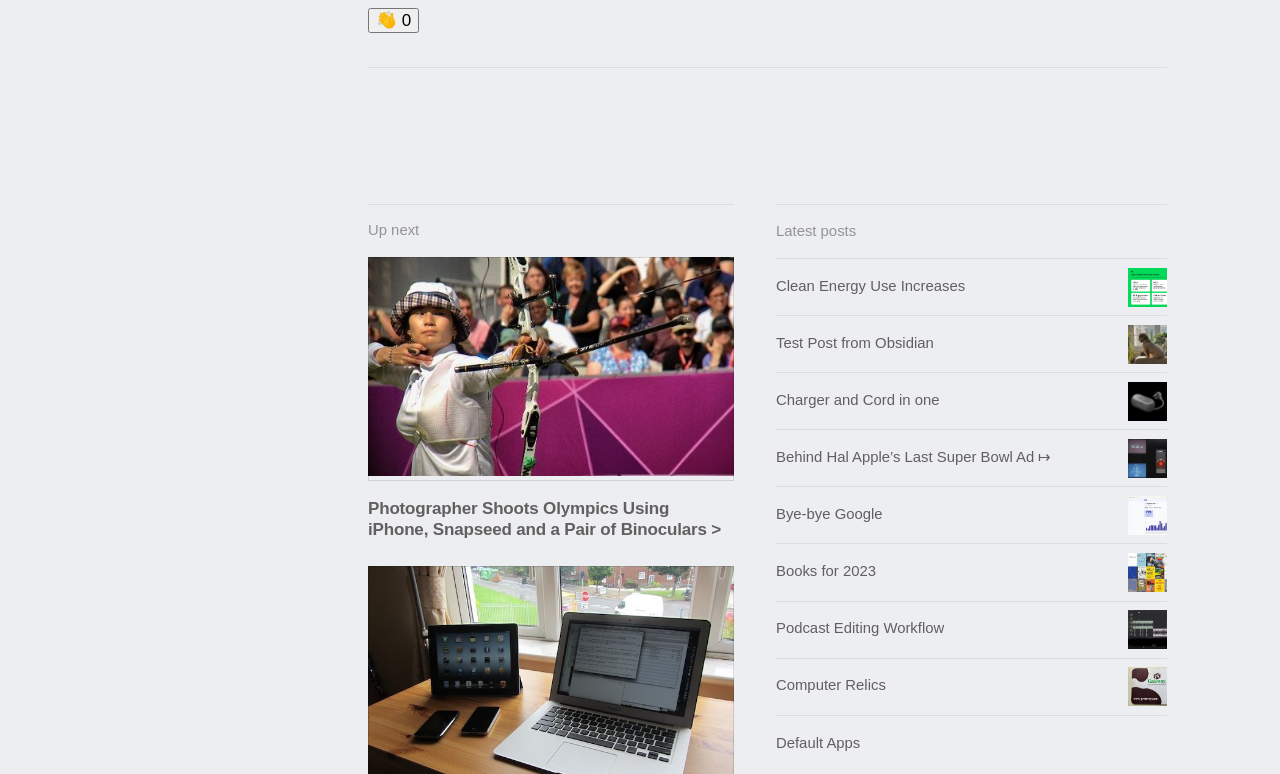Specify the bounding box coordinates (top-left x, top-left y, bottom-right x, bottom-right y) of the UI element in the screenshot that matches this description: Computer Relics

[0.606, 0.85, 0.912, 0.923]